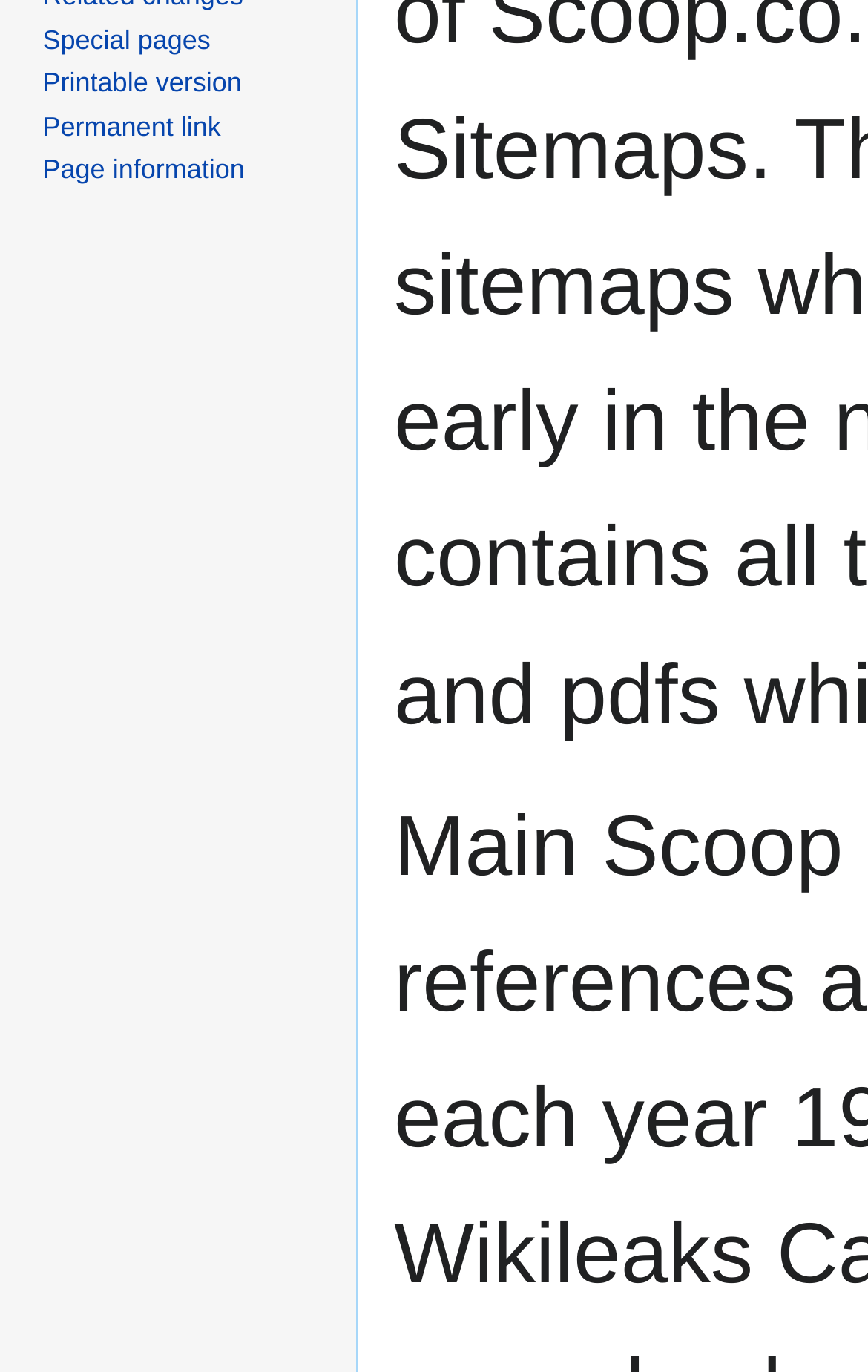Determine the bounding box coordinates for the UI element described. Format the coordinates as (top-left x, top-left y, bottom-right x, bottom-right y) and ensure all values are between 0 and 1. Element description: Special pages

[0.049, 0.017, 0.243, 0.04]